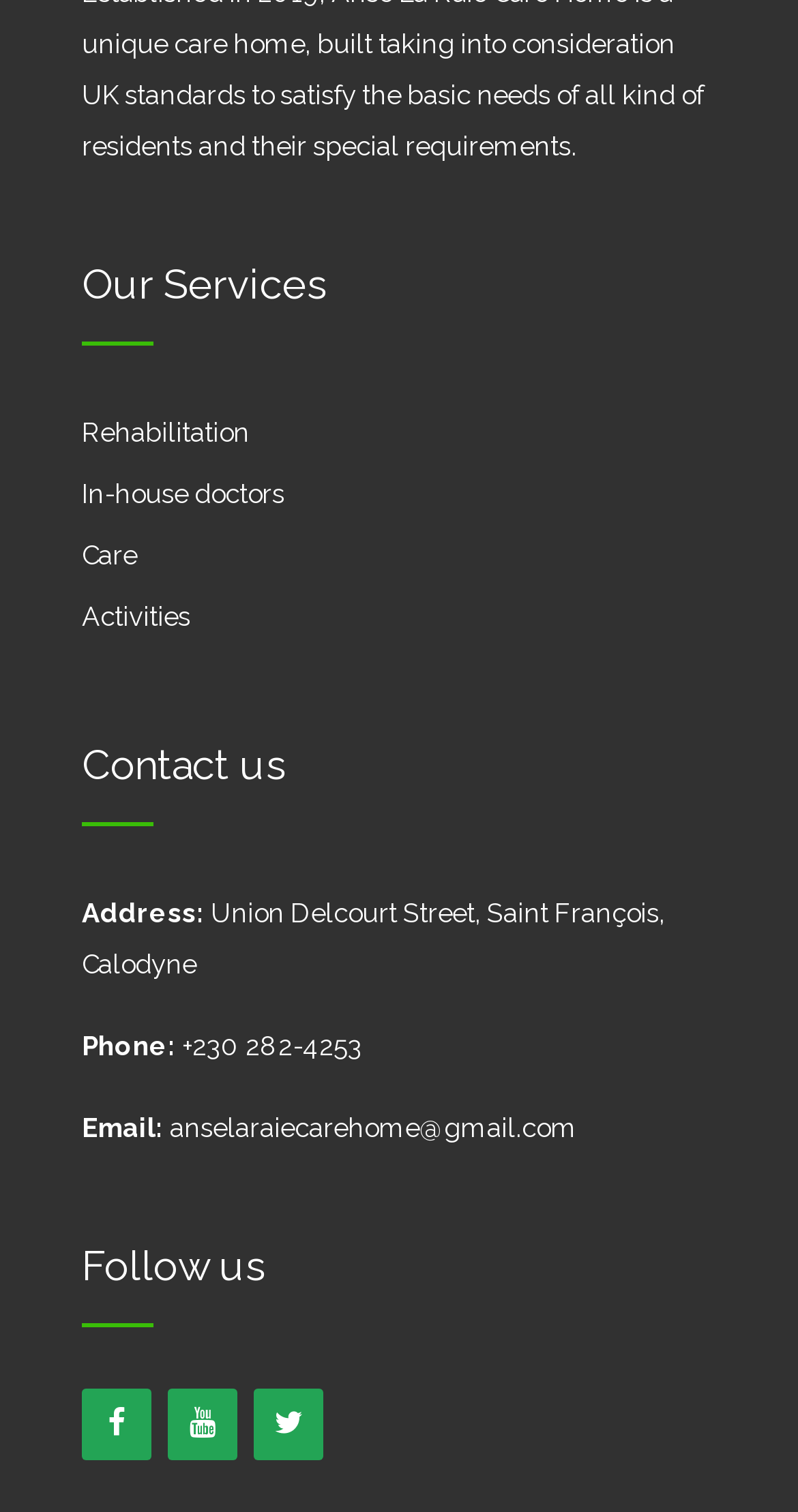Please identify the bounding box coordinates of the element that needs to be clicked to execute the following command: "Follow on Facebook". Provide the bounding box using four float numbers between 0 and 1, formatted as [left, top, right, bottom].

[0.103, 0.919, 0.19, 0.966]